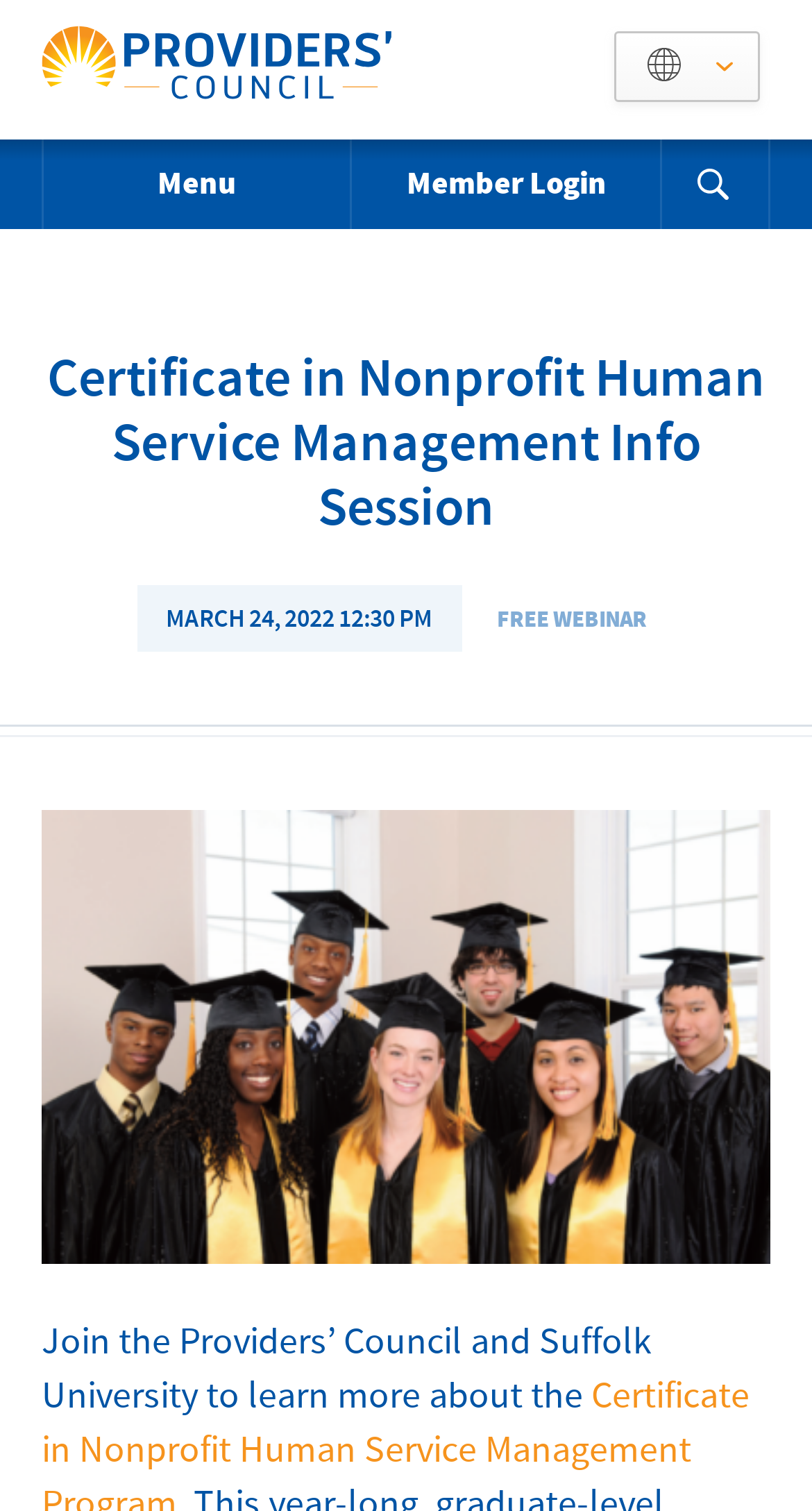What is the date and time of the webinar?
Based on the image, provide your answer in one word or phrase.

MARCH 24, 2022 12:30 PM